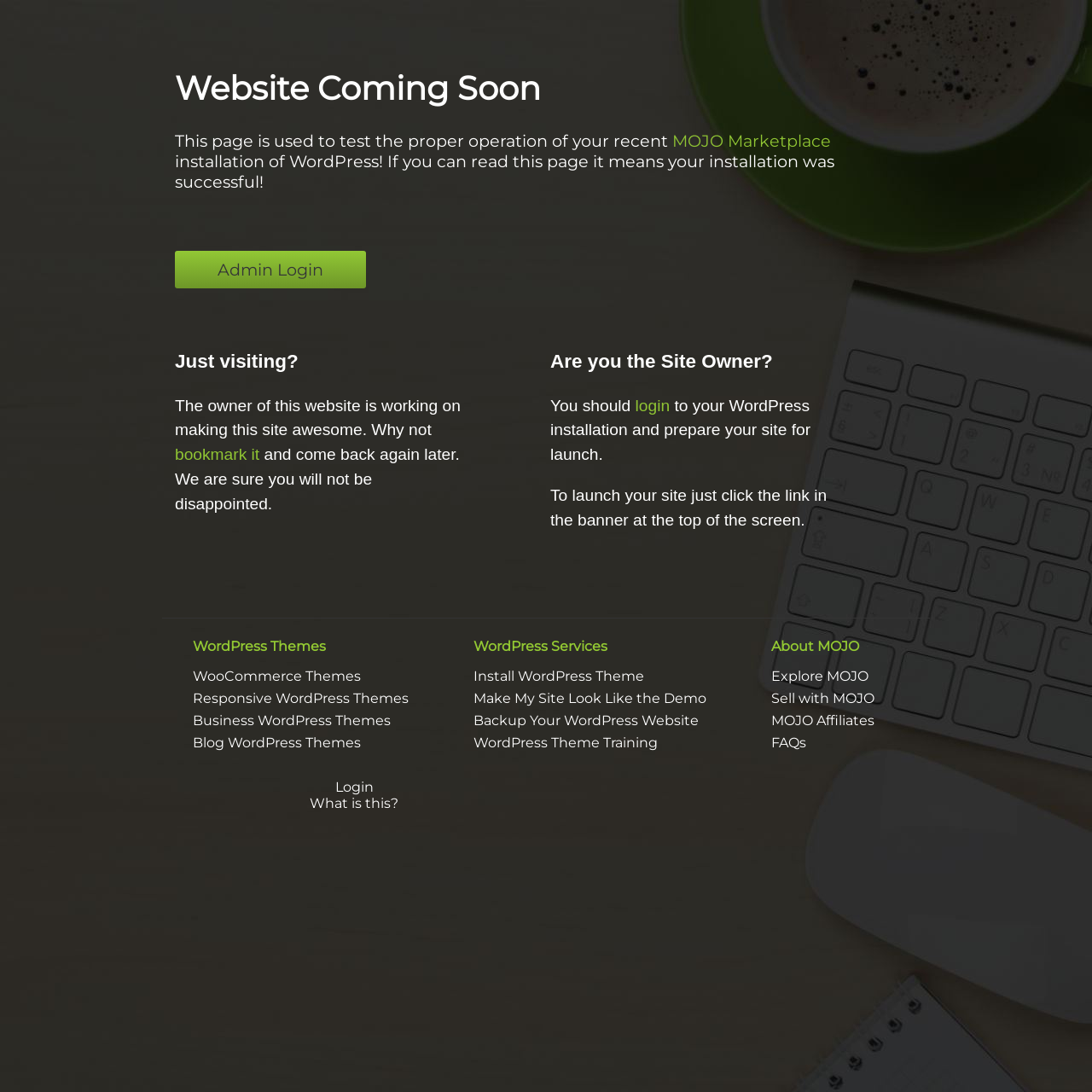What services are offered related to WordPress?
Using the information from the image, provide a comprehensive answer to the question.

The links 'Install WordPress Theme', 'Make My Site Look Like the Demo', 'Backup Your WordPress Website', and 'WordPress Theme Training' indicate that these services are offered related to WordPress.